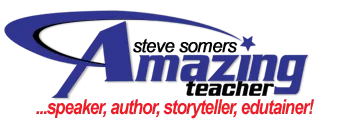Identify and describe all the elements present in the image.

The image showcases the logo for "Steve Somers Amazing Teacher," featuring bold, stylized text that emphasizes the title 'Amazing Teacher' in a dynamic font. The logo is creatively designed with a bright blue color, prominently displaying "Amazing Teacher" alongside the name "steve somers," rendered in a contrasting color for visibility. Beneath the main title, there’s a tagline that reads "...speaker, author, storyteller, edutainer!" in a vibrant red, highlighting the multifaceted roles of Steve Somers. This logo captures the essence of educational engagement and creativity, ideal for a professional dedicated to inspiring others through various mediums.